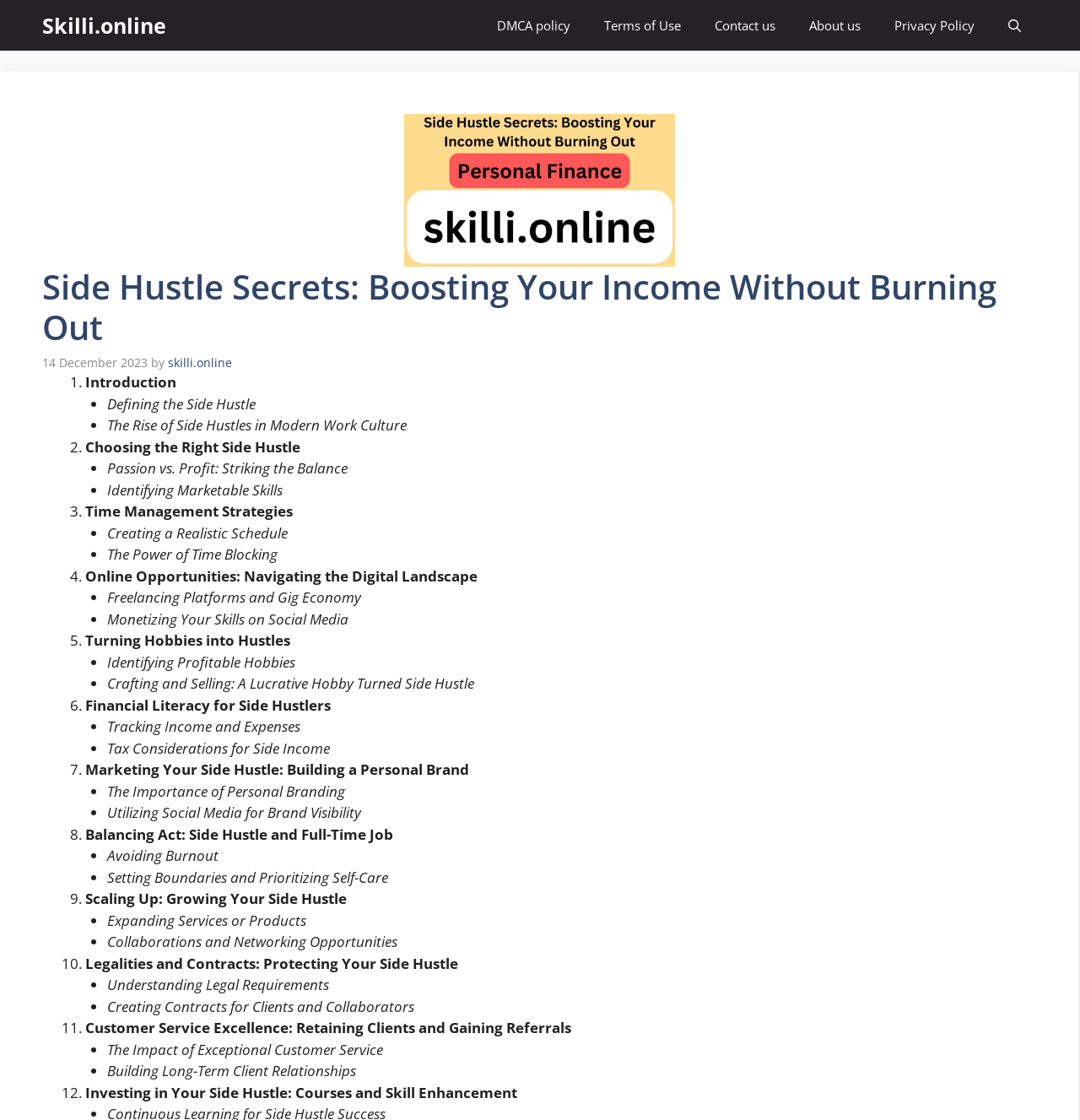Give a detailed overview of the webpage's appearance and contents.

The webpage is titled "Side Hustle Secrets: Boosting Your Income Without Burning Out" and is hosted on the Skilli.online platform. At the top of the page, there is a navigation bar with links to the website's primary pages, including the homepage, DMCA policy, terms of use, contact us, about us, and privacy policy. On the right side of the navigation bar, there is a search button.

Below the navigation bar, there is a header section that displays the title of the webpage, "Side Hustle Secrets: Boosting Your Income Without Burning Out," along with the date "14 December 2023" and the author's name, "skilli.online." 

The main content of the webpage is organized into a list of 11 sections, each with a numbered heading and a brief description. The sections are:

1. Introduction
2. Choosing the Right Side Hustle
3. Time Management Strategies
4. Online Opportunities: Navigating the Digital Landscape
5. Turning Hobbies into Hustles
6. Financial Literacy for Side Hustlers
7. Marketing Your Side Hustle: Building a Personal Brand
8. Balancing Act: Side Hustle and Full-Time Job
9. Scaling Up: Growing Your Side Hustle
10. Legalities and Contracts: Protecting Your Side Hustle
11. Customer Service Excellence: Retaining Clients and Gaining Referrals

Each section has several subheadings, denoted by bullet points, that provide more specific topics related to the main heading. The webpage appears to be a comprehensive guide to starting and maintaining a successful side hustle, covering topics such as choosing the right opportunity, managing time, and marketing oneself.